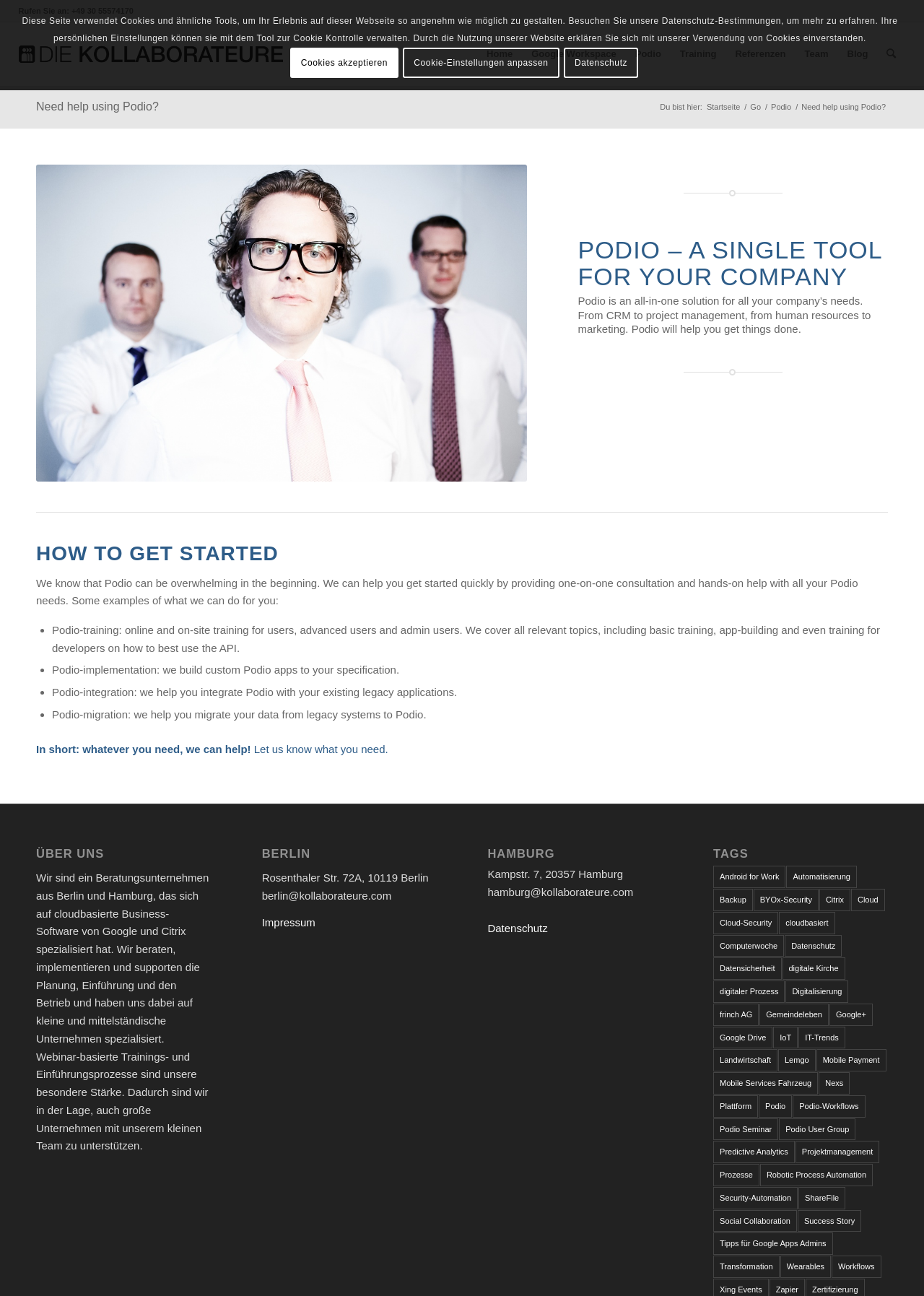Using the format (top-left x, top-left y, bottom-right x, bottom-right y), provide the bounding box coordinates for the described UI element. All values should be floating point numbers between 0 and 1: Predictive Analytics

[0.772, 0.88, 0.86, 0.898]